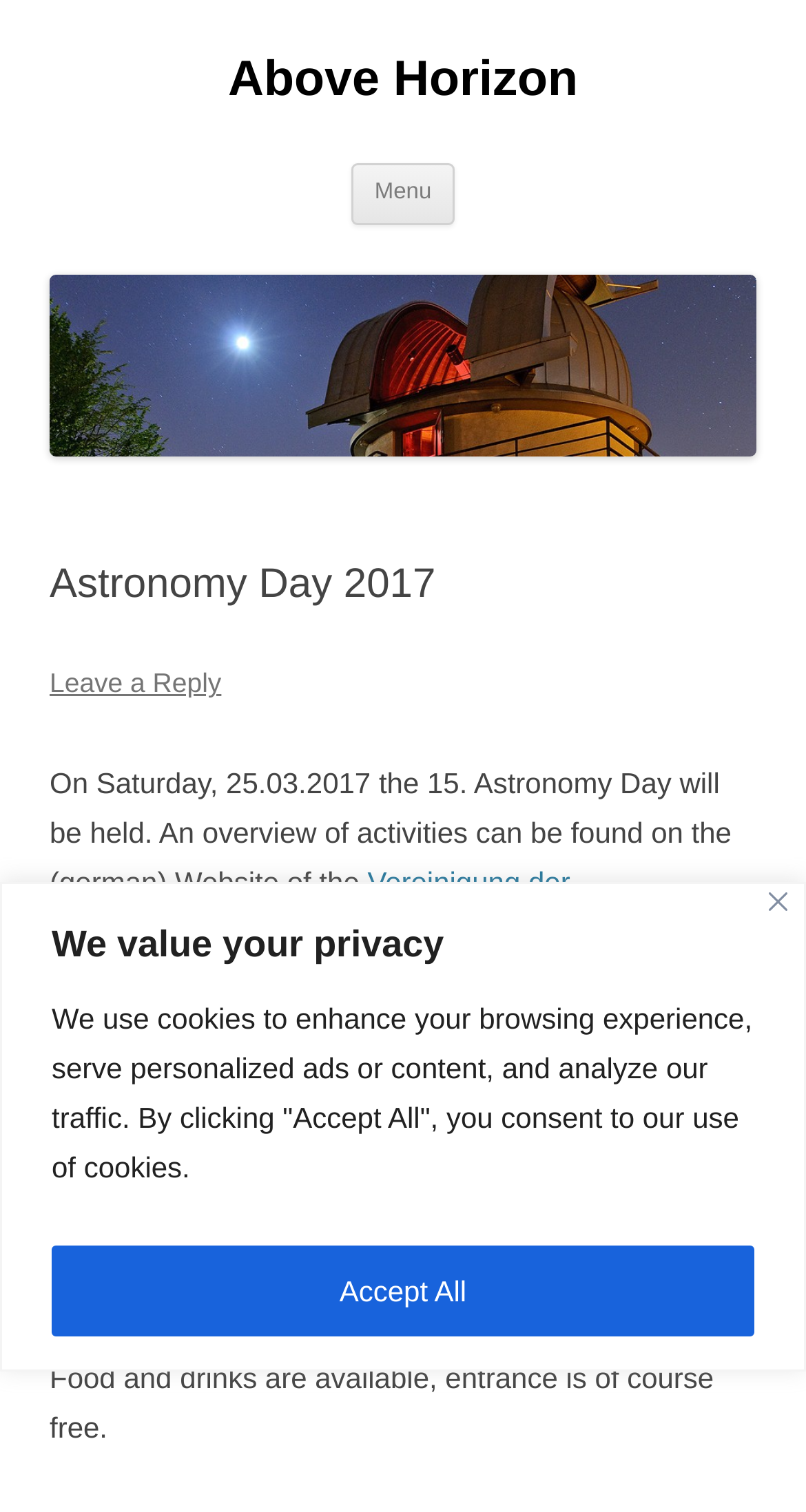Identify the bounding box coordinates of the area you need to click to perform the following instruction: "Go to Above Horizon".

[0.283, 0.033, 0.717, 0.075]